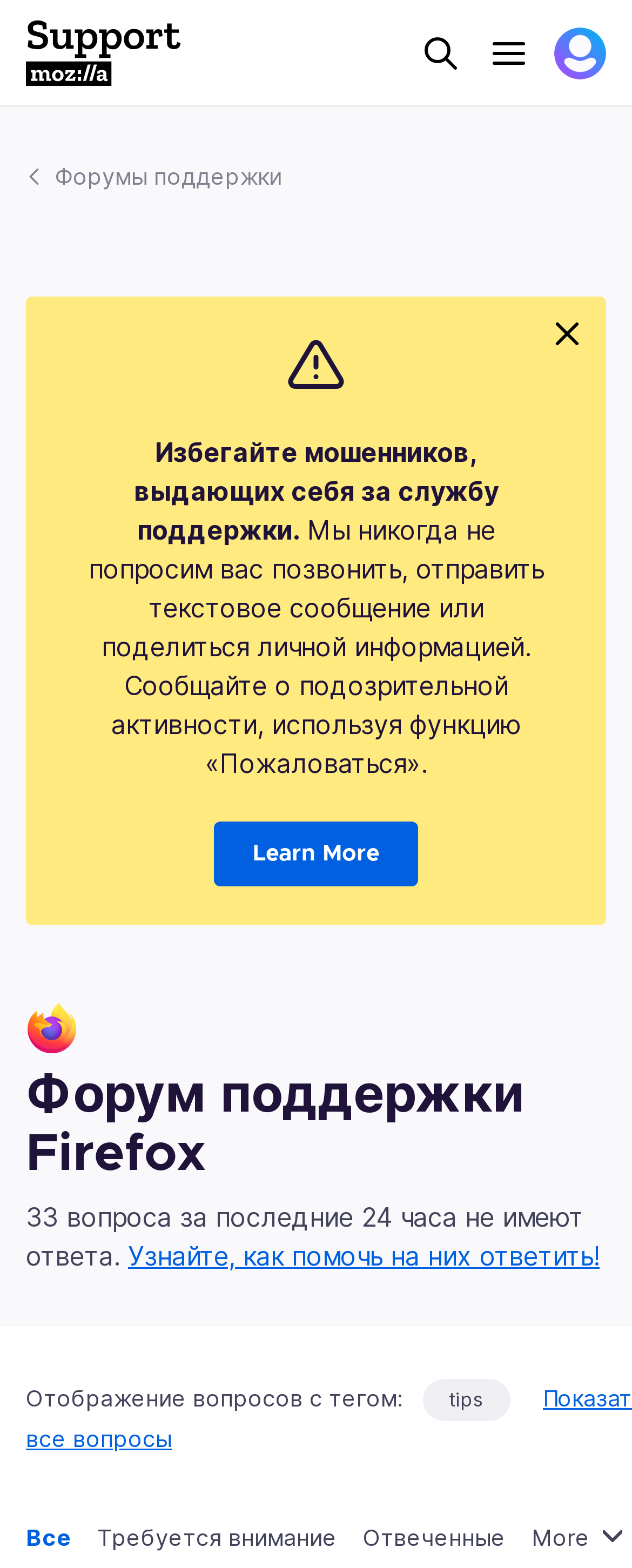Determine the bounding box coordinates of the clickable area required to perform the following instruction: "View the forums". The coordinates should be represented as four float numbers between 0 and 1: [left, top, right, bottom].

[0.087, 0.101, 0.446, 0.123]